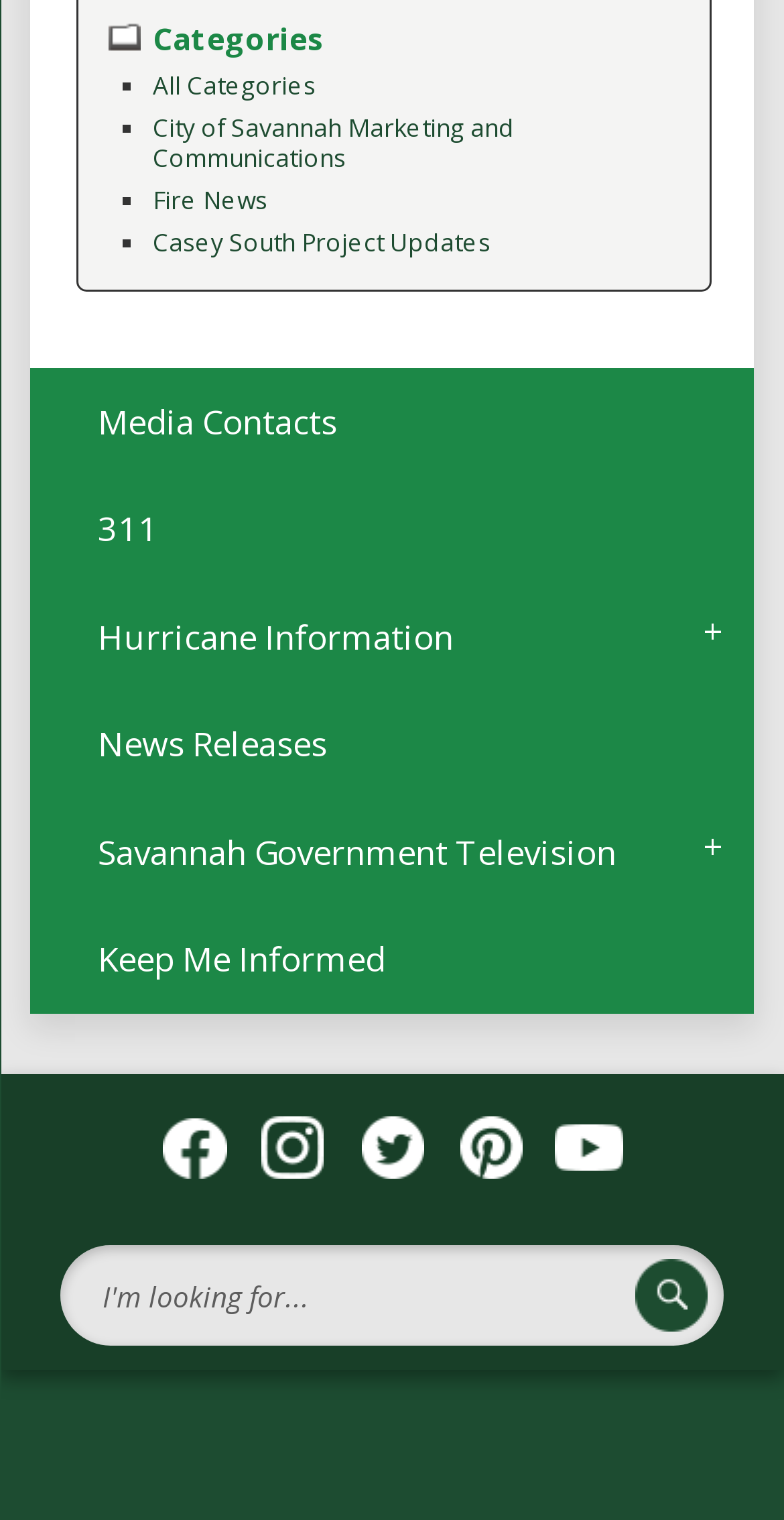Kindly provide the bounding box coordinates of the section you need to click on to fulfill the given instruction: "Search for something".

[0.077, 0.82, 0.923, 0.886]